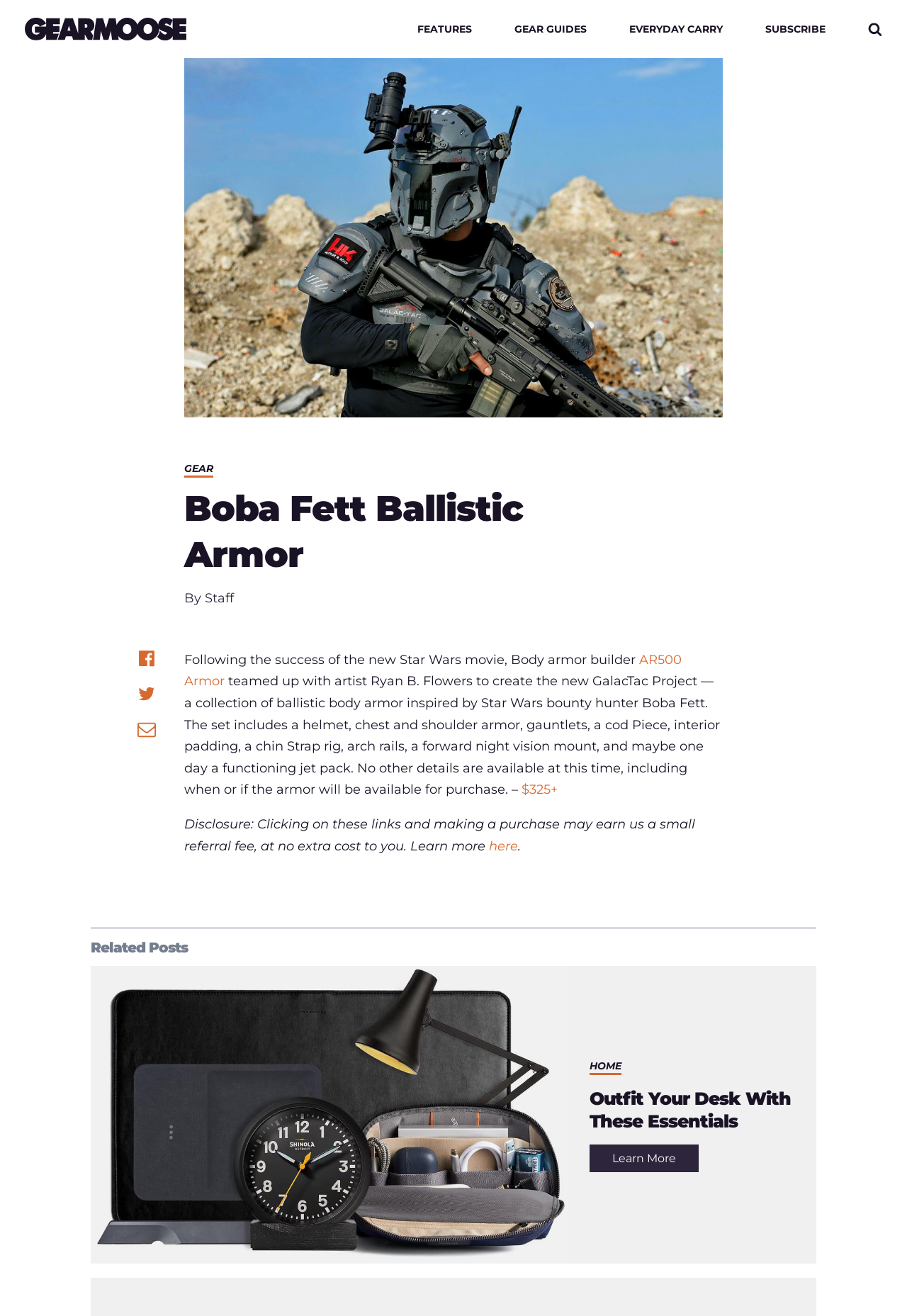Explain the webpage in detail.

The webpage is about a news article featuring a new project called GalacTac, a collection of ballistic body armor inspired by Star Wars bounty hunter Boba Fett. At the top left corner, there is a logo of GearMoose, which is a link to the main site. Next to it, there is a navigation menu with links to various sections such as FEATURES, GEAR GUIDES, Style, Gear, Tech, Rides, and Videos. On the top right corner, there is a search bar with a toggle button and a search button.

Below the navigation menu, there is a large image of the Boba Fett Ballistic Armor, which takes up most of the width of the page. Underneath the image, there is an article section with a heading that reads "Boba Fett Ballistic Armor". The article starts with a brief introduction to the project, followed by a detailed description of the armor set, including its components and price. There are also links to share the article on social media platforms.

At the bottom of the page, there is a section titled "Related Posts" with a heading and an article titled "Outfit Your Desk With These Essentials". This article has a brief summary and a link to learn more about it. There is also an image associated with this article.